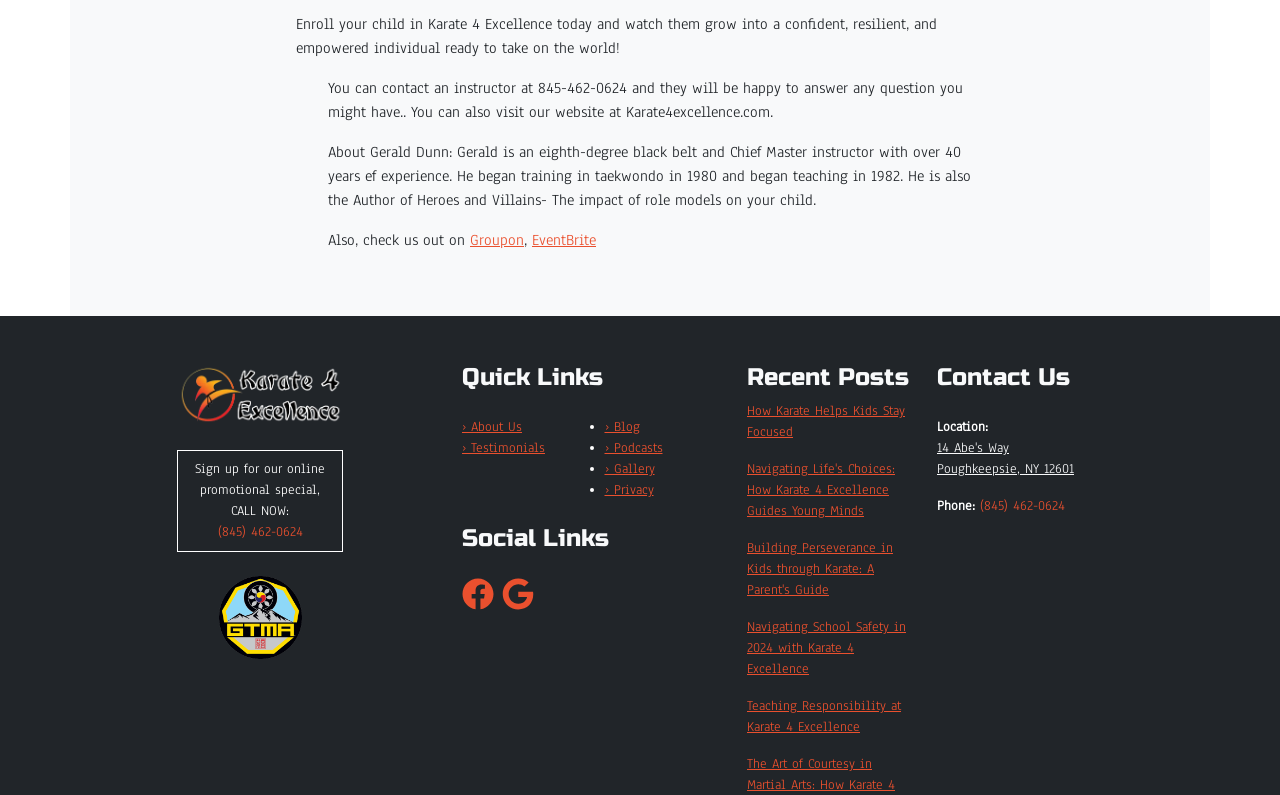What is the purpose of enrolling a child in Karate 4 Excellence?
Based on the image, please offer an in-depth response to the question.

The purpose of enrolling a child in Karate 4 Excellence can be inferred from the text 'Enroll your child in Karate 4 Excellence today and watch them grow into a confident, resilient, and empowered individual ready to take on the world!'.